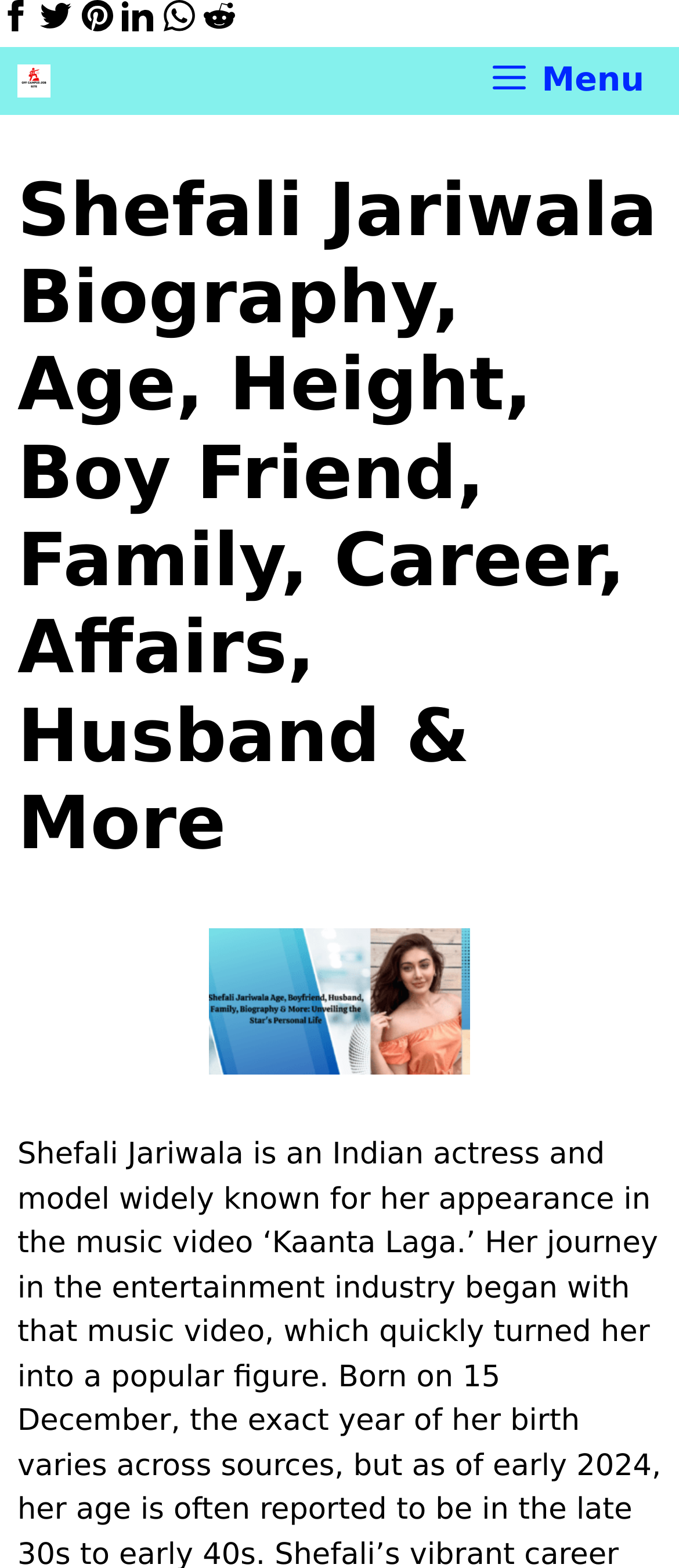From the webpage screenshot, predict the bounding box of the UI element that matches this description: "Menu".

[0.69, 0.029, 1.0, 0.073]